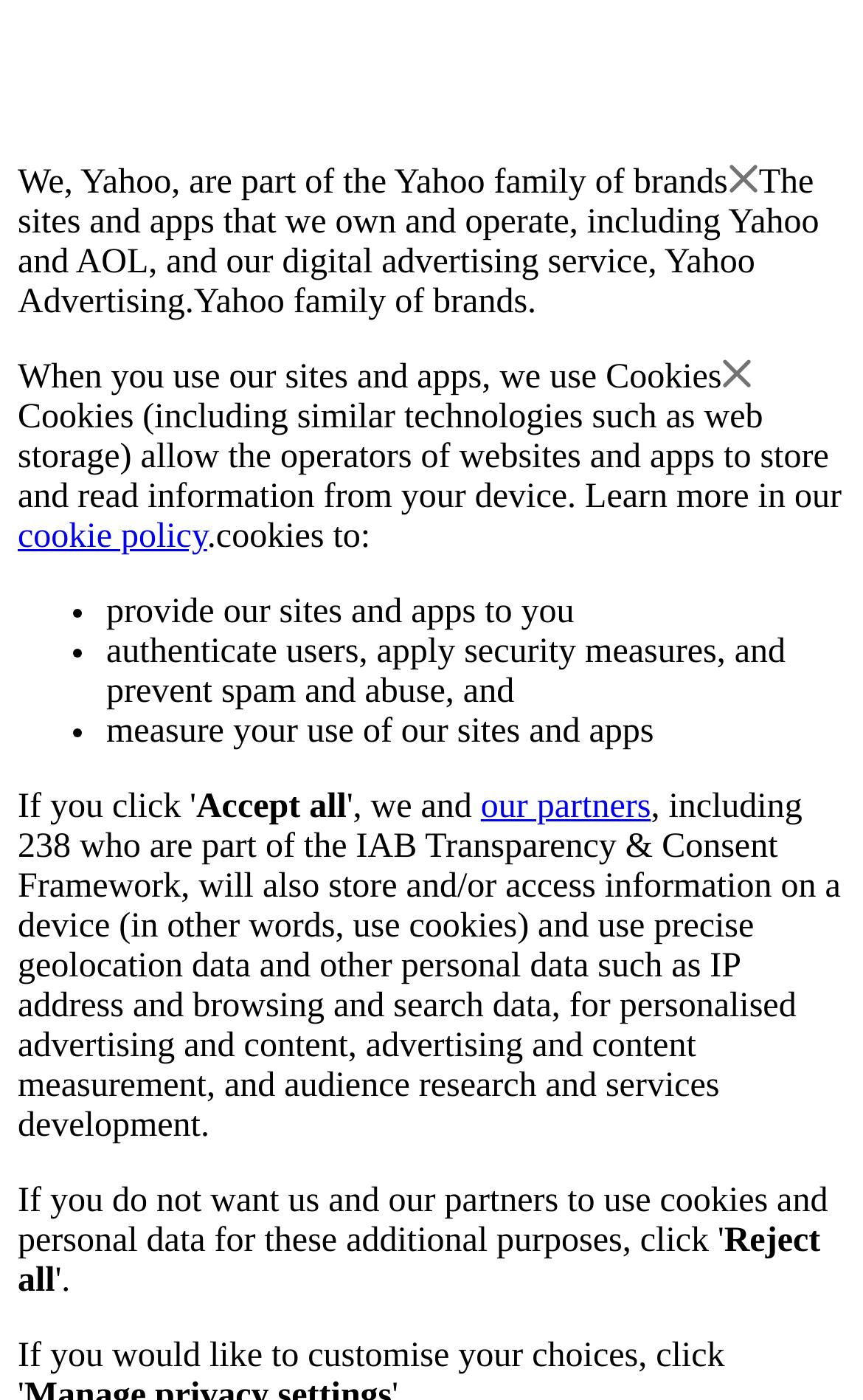Answer this question in one word or a short phrase: What is the purpose of precise geolocation data and other personal data?

Personalised advertising